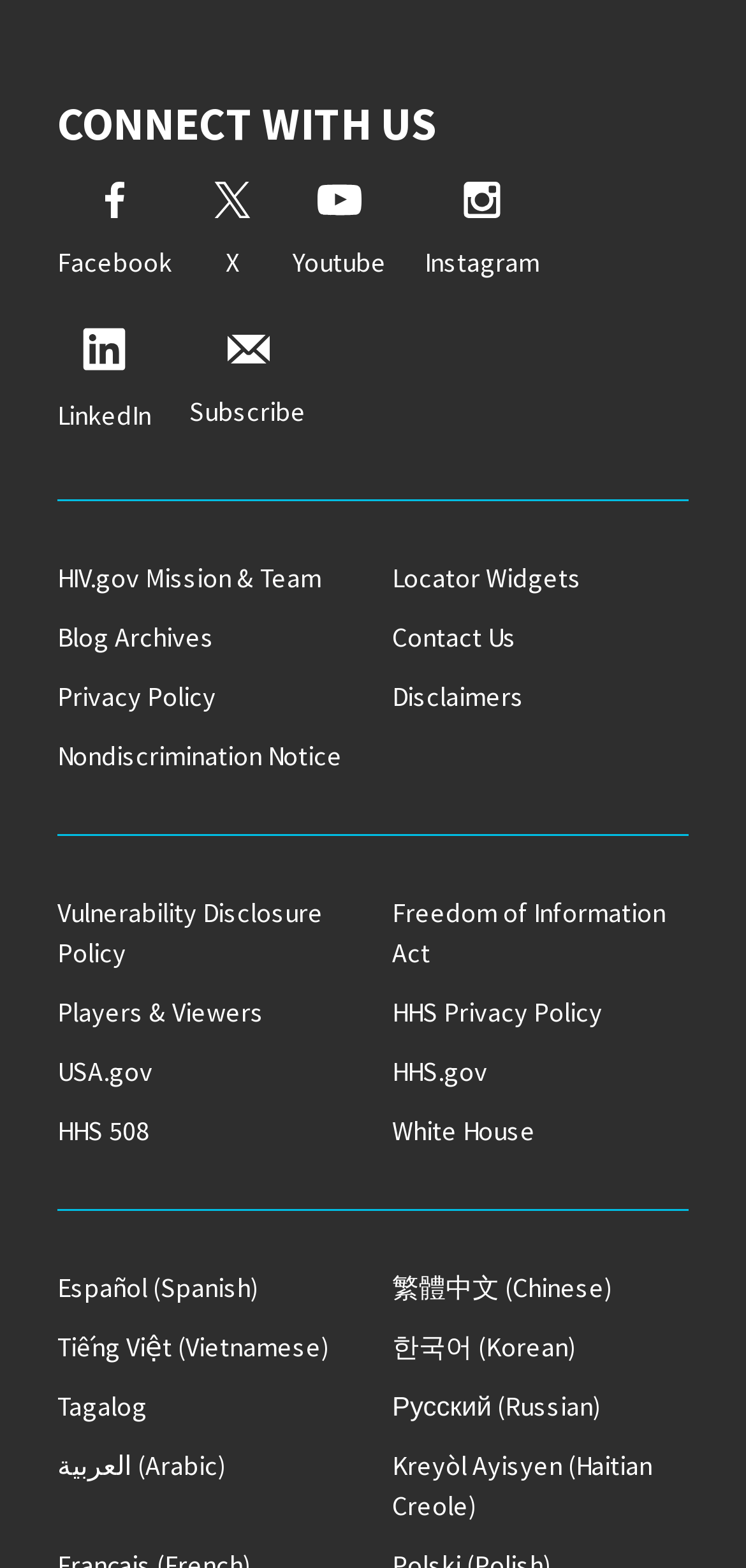Can you find the bounding box coordinates of the area I should click to execute the following instruction: "View our YouTube channel"?

[0.392, 0.116, 0.518, 0.184]